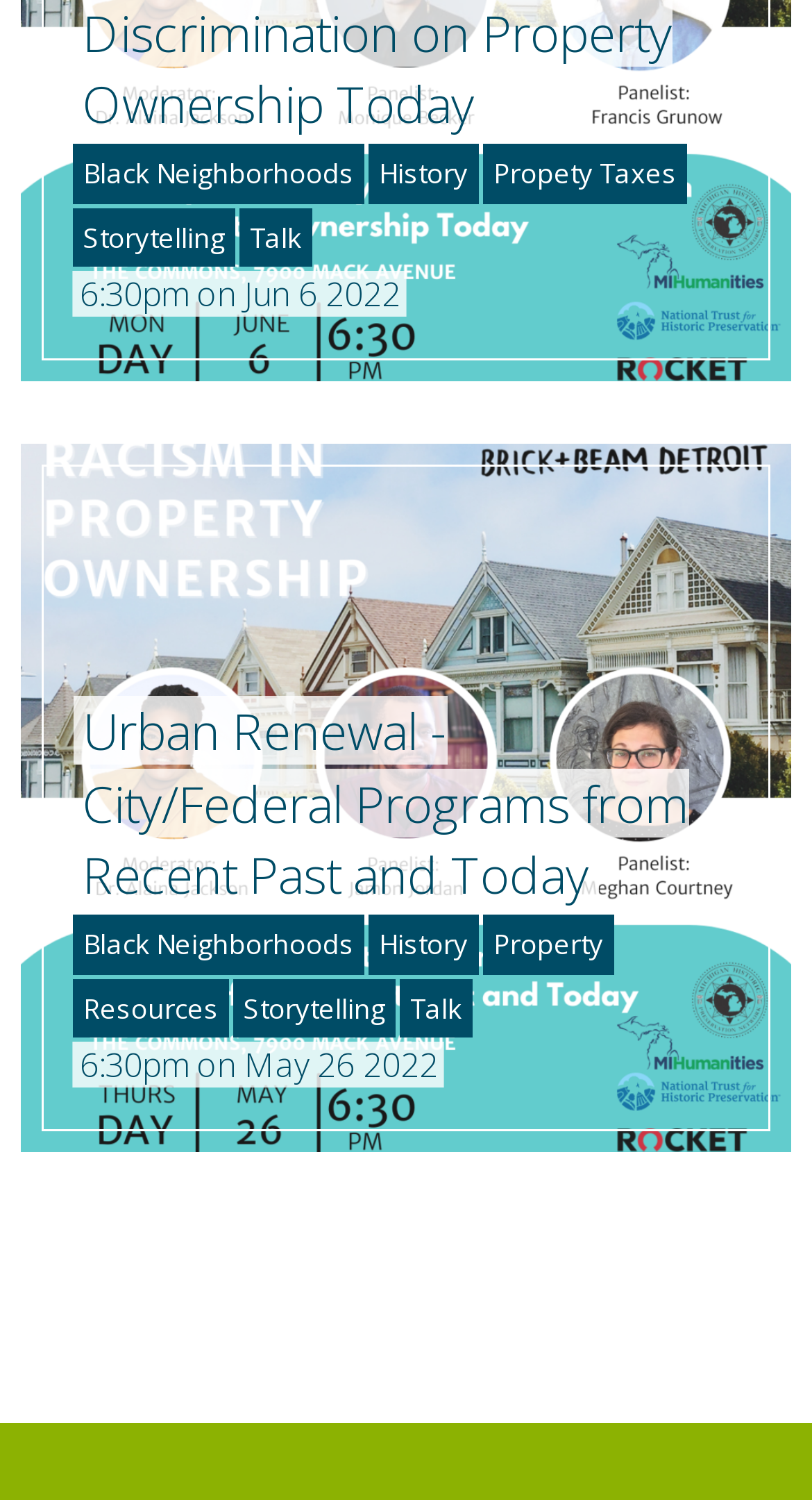Please determine the bounding box coordinates of the element's region to click in order to carry out the following instruction: "access Resources". The coordinates should be four float numbers between 0 and 1, i.e., [left, top, right, bottom].

[0.09, 0.652, 0.282, 0.692]